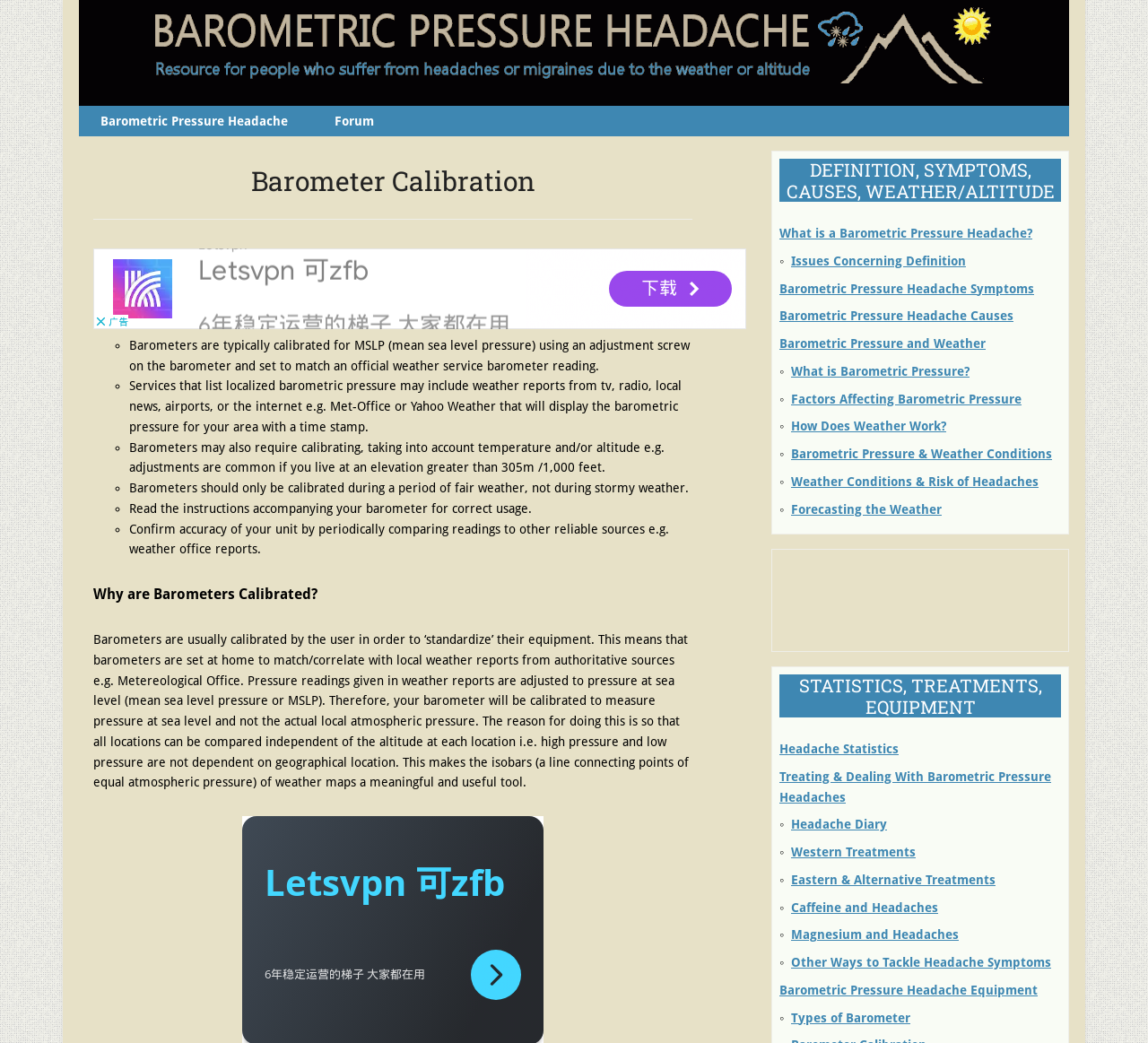Can you specify the bounding box coordinates for the region that should be clicked to fulfill this instruction: "Learn about types of barometer".

[0.689, 0.969, 0.793, 0.982]